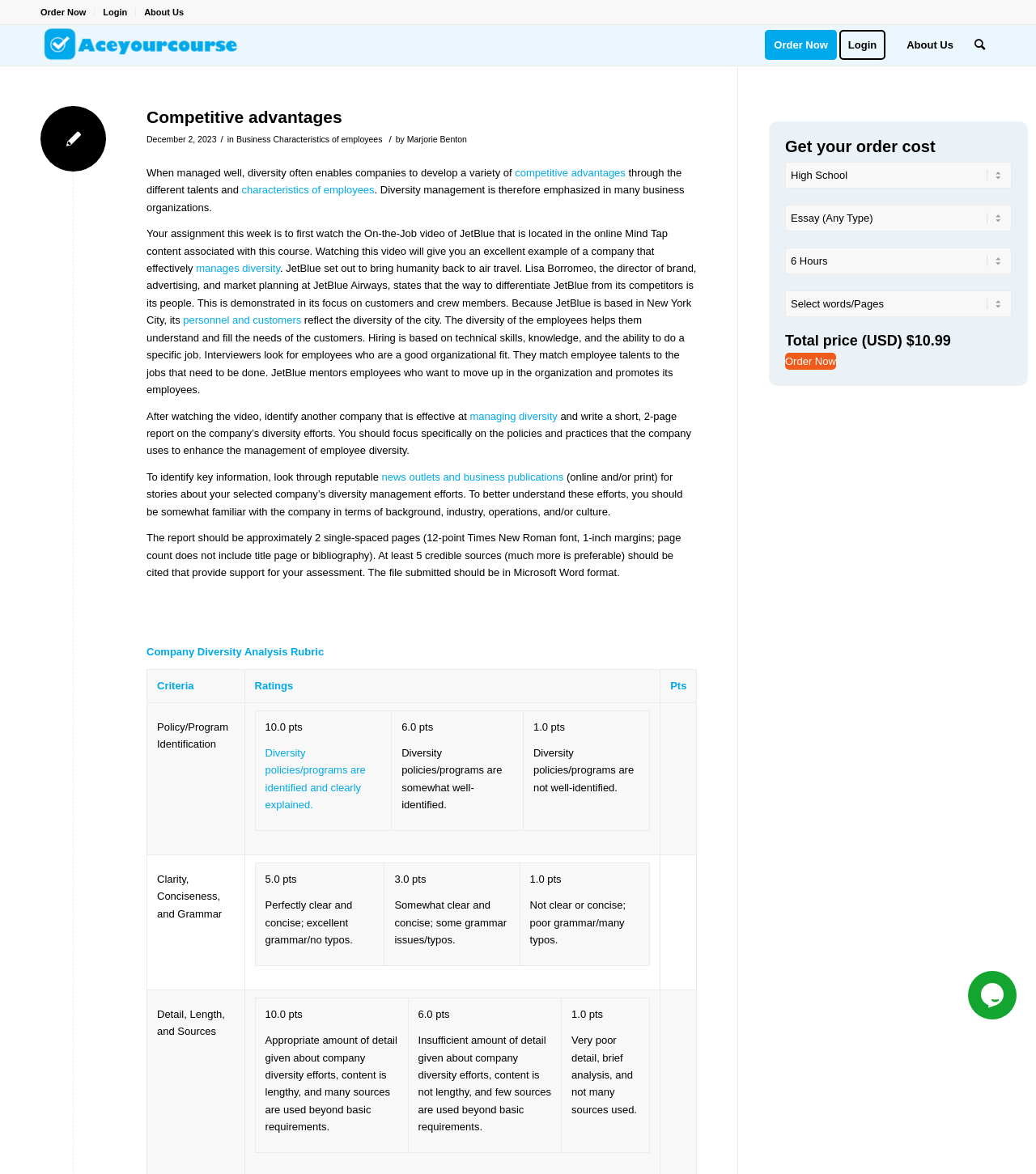Identify the bounding box coordinates of the part that should be clicked to carry out this instruction: "Click on the 'Login' link".

[0.099, 0.001, 0.123, 0.019]